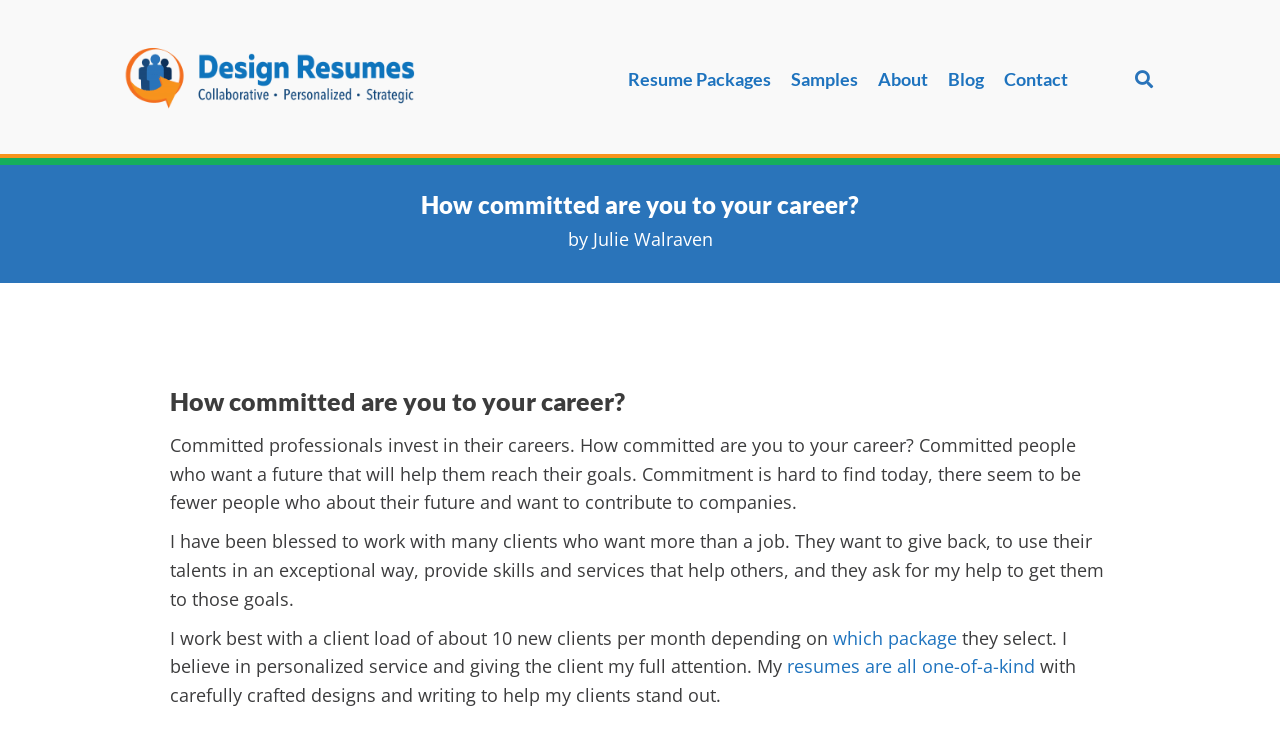Determine the bounding box coordinates for the clickable element required to fulfill the instruction: "Click on Design Resumes 400". Provide the coordinates as four float numbers between 0 and 1, i.e., [left, top, right, bottom].

[0.086, 0.09, 0.341, 0.123]